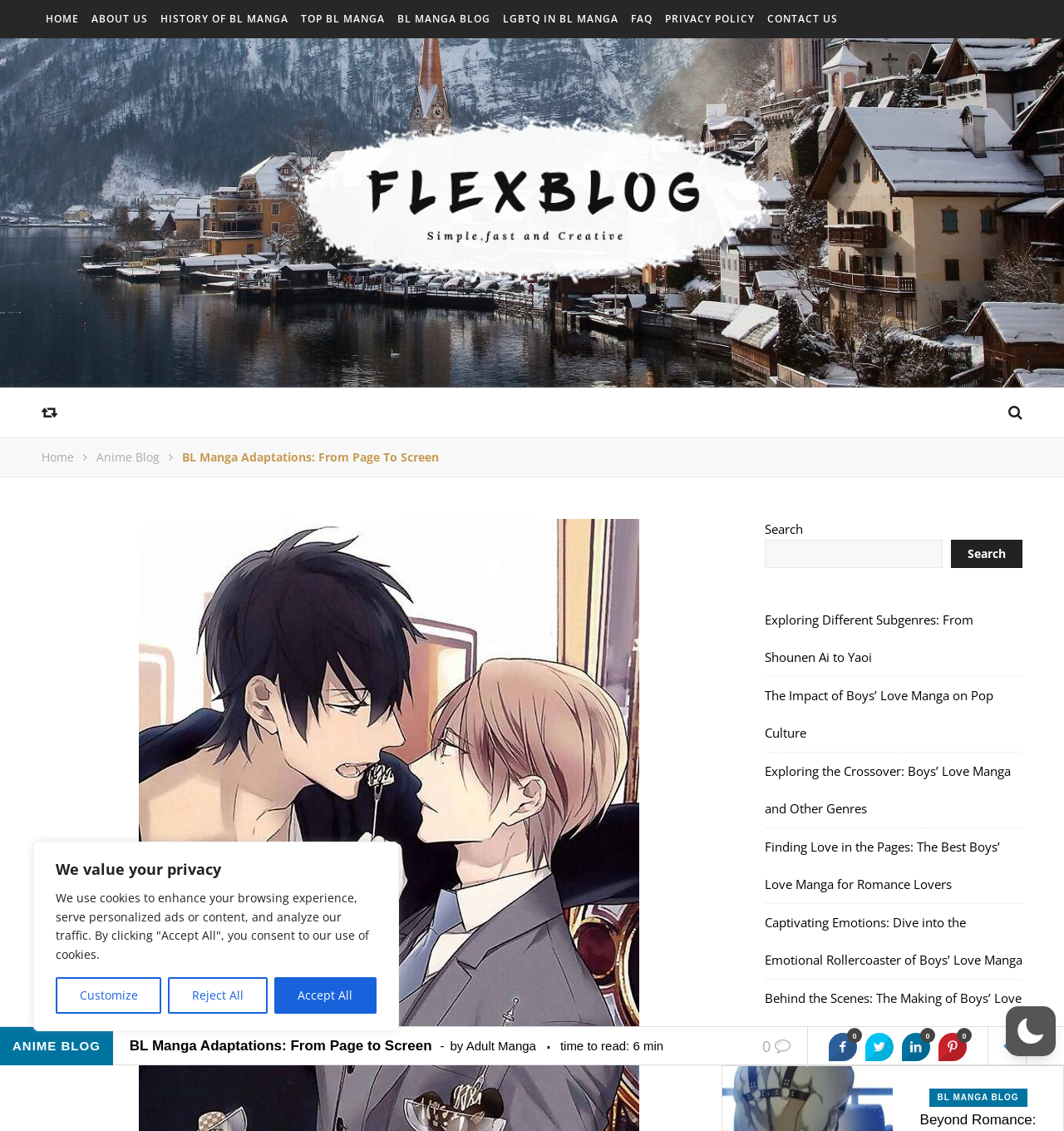Locate the bounding box coordinates of the element's region that should be clicked to carry out the following instruction: "Click the CONTACT US link". The coordinates need to be four float numbers between 0 and 1, i.e., [left, top, right, bottom].

[0.717, 0.0, 0.791, 0.034]